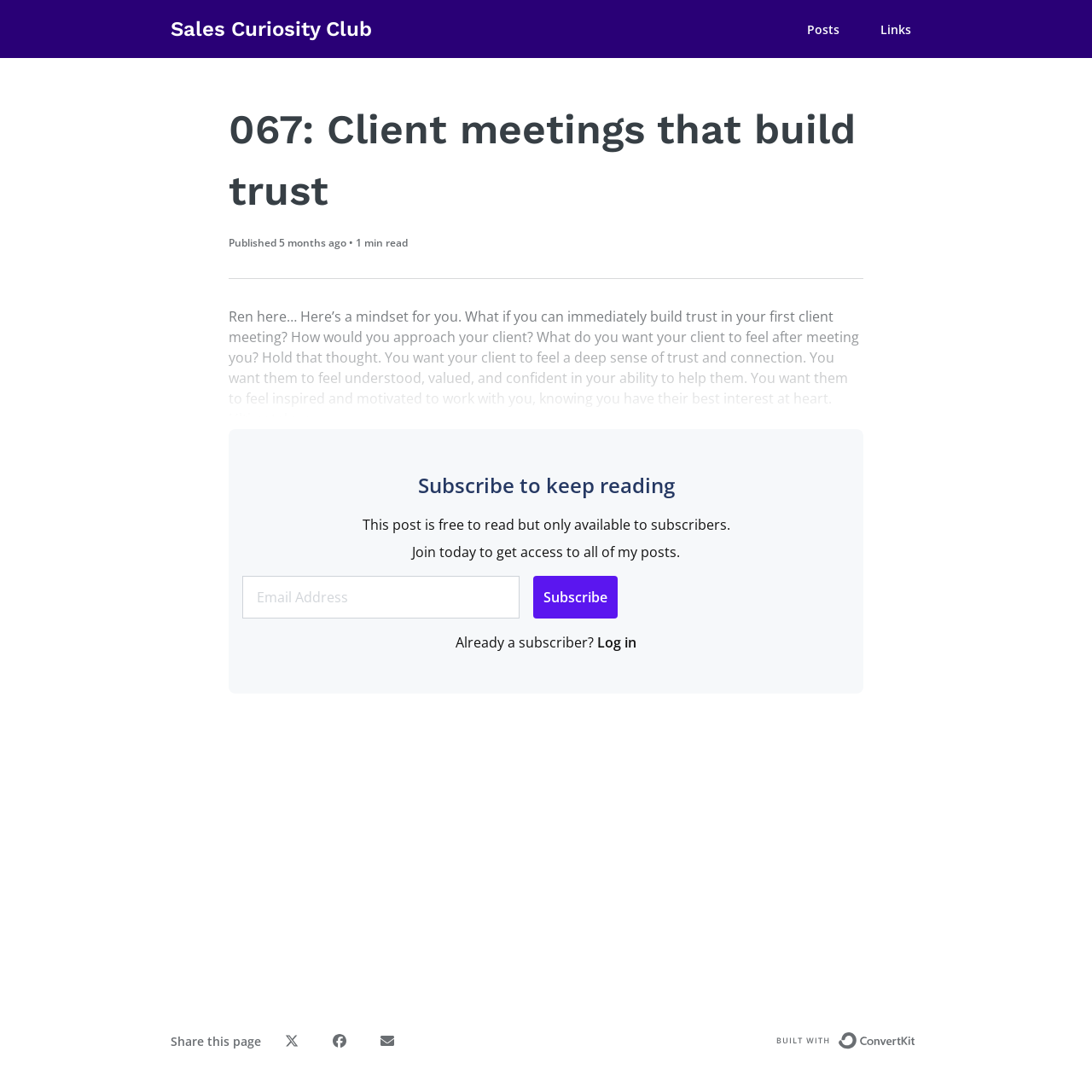Please determine the bounding box coordinates for the element that should be clicked to follow these instructions: "Log in".

[0.547, 0.579, 0.583, 0.598]